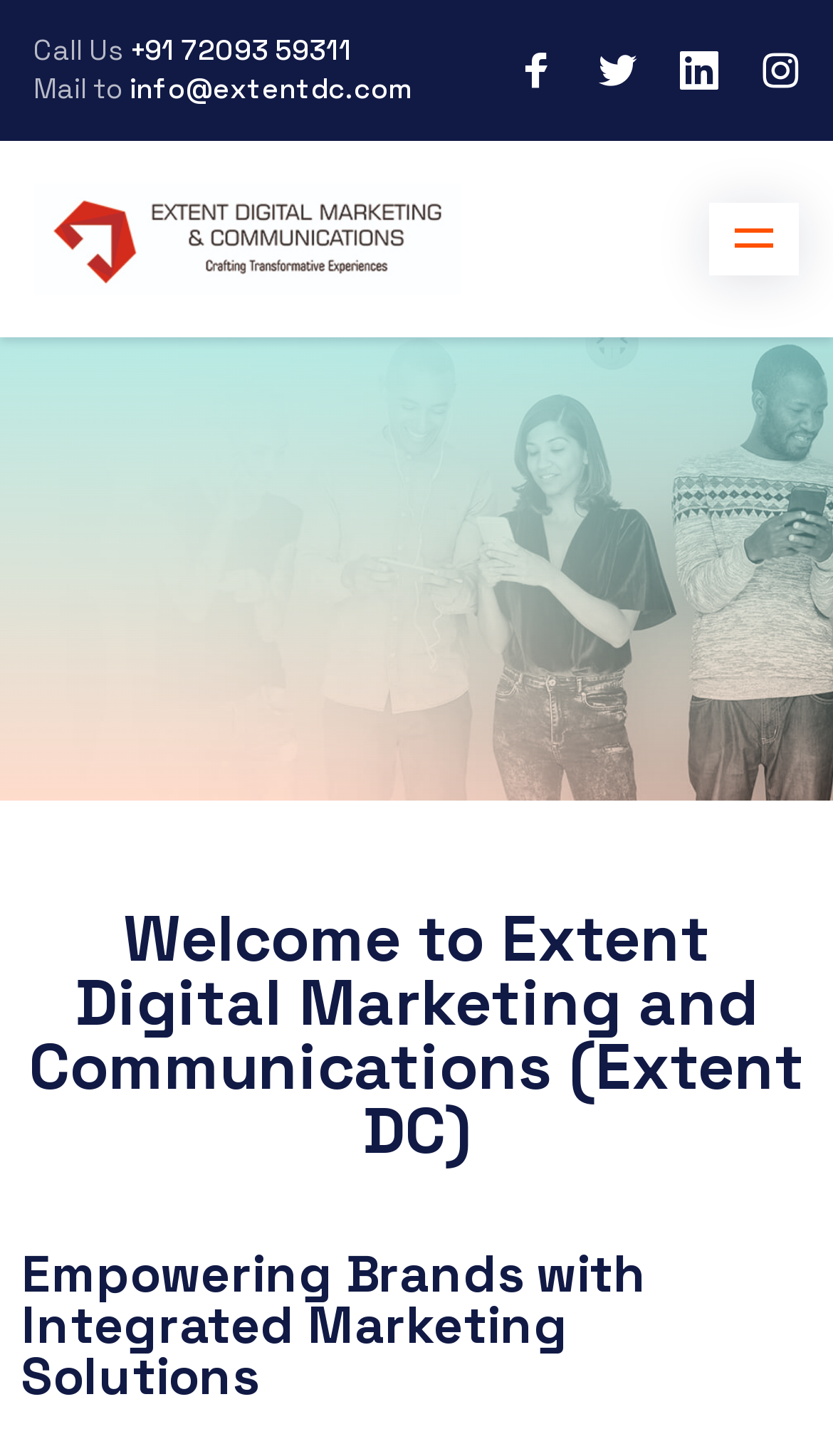Identify the webpage's primary heading and generate its text.

Welcome to Extent Digital Marketing and Communications (Extent DC)